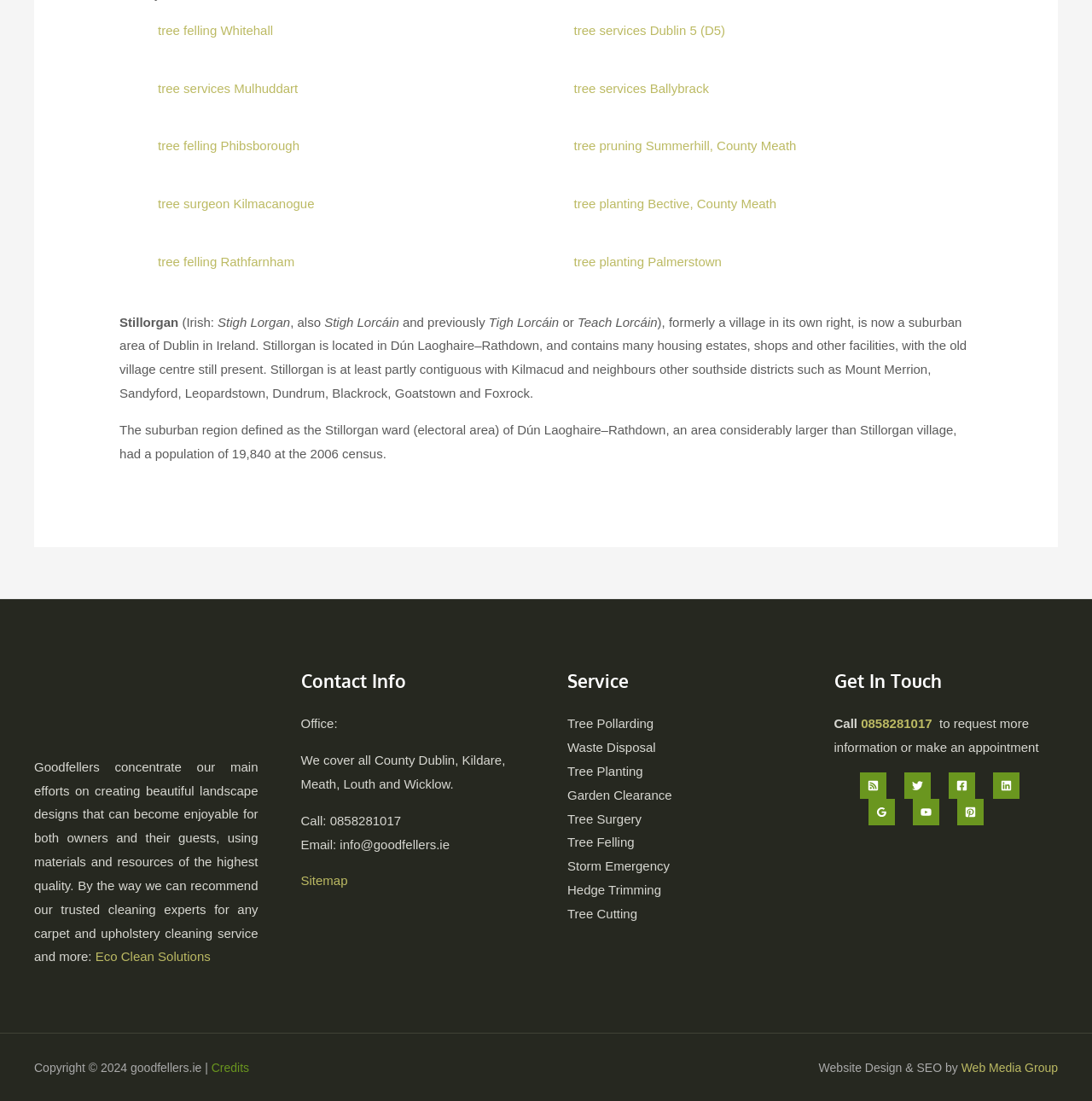Please determine the bounding box of the UI element that matches this description: tree services Ballybrack. The coordinates should be given as (top-left x, top-left y, bottom-right x, bottom-right y), with all values between 0 and 1.

[0.525, 0.073, 0.649, 0.087]